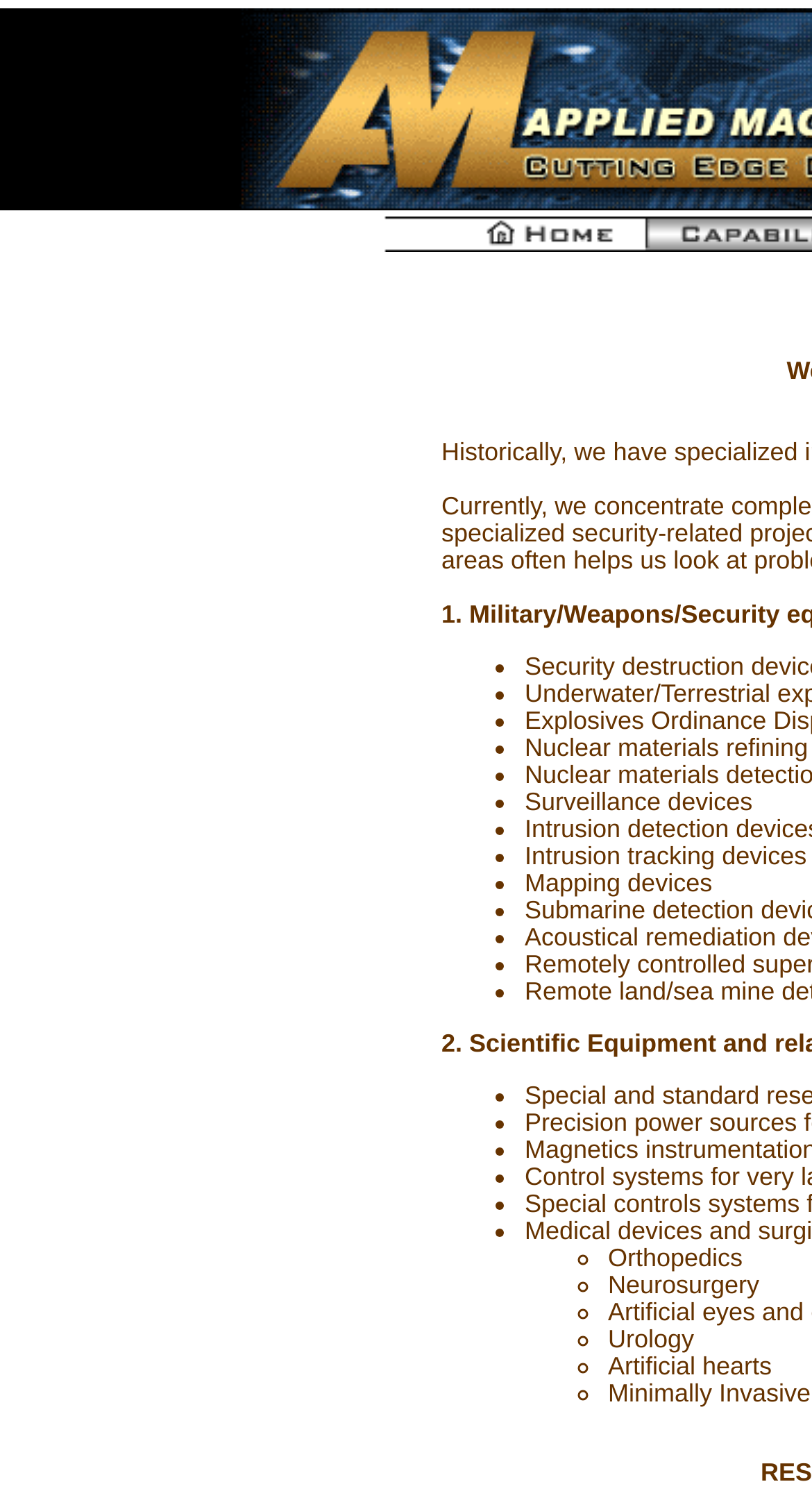What is the last item in the list of medical specialties?
Refer to the screenshot and answer in one word or phrase.

Artificial hearts